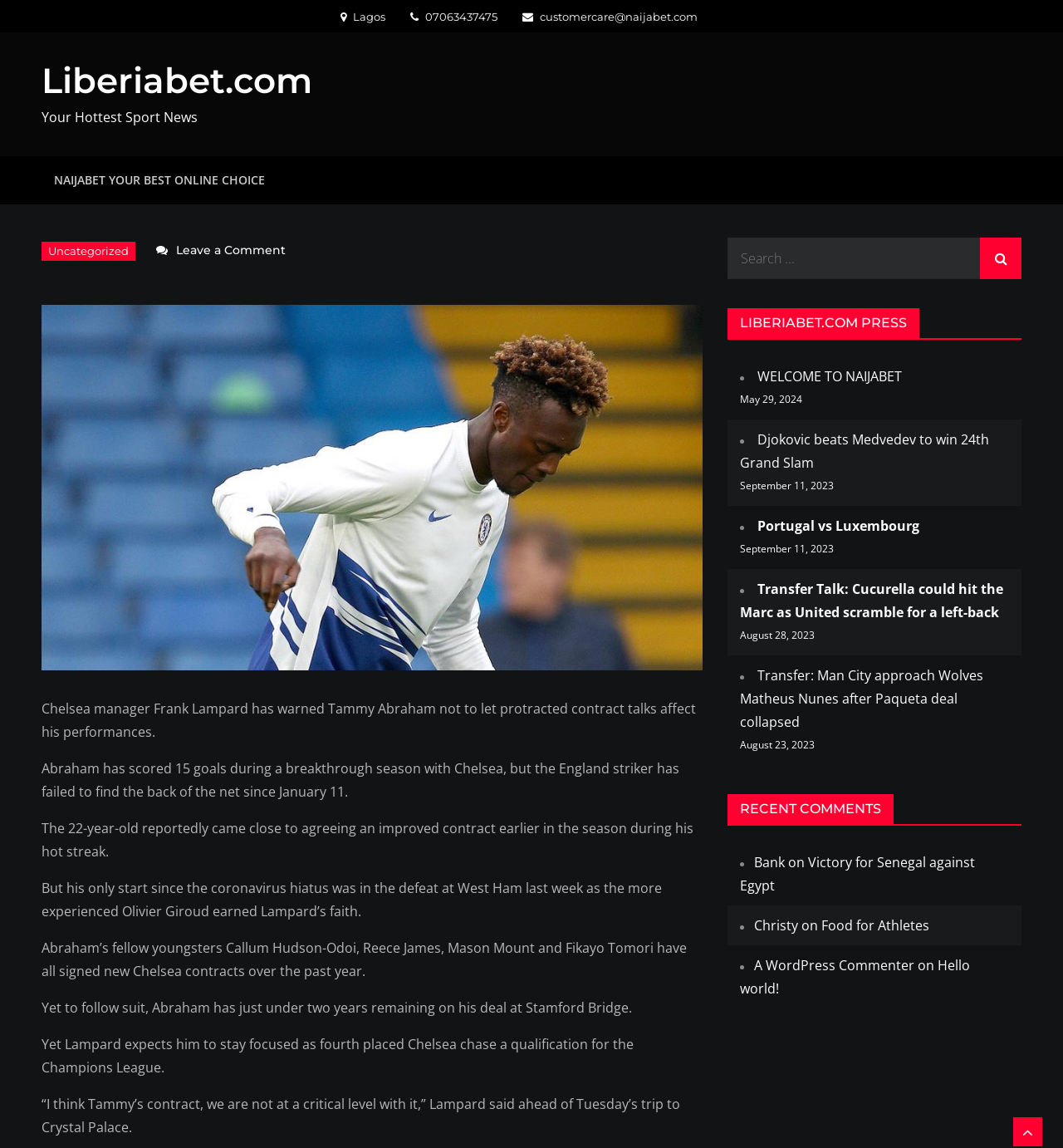Find and indicate the bounding box coordinates of the region you should select to follow the given instruction: "Click the search button".

[0.922, 0.207, 0.961, 0.243]